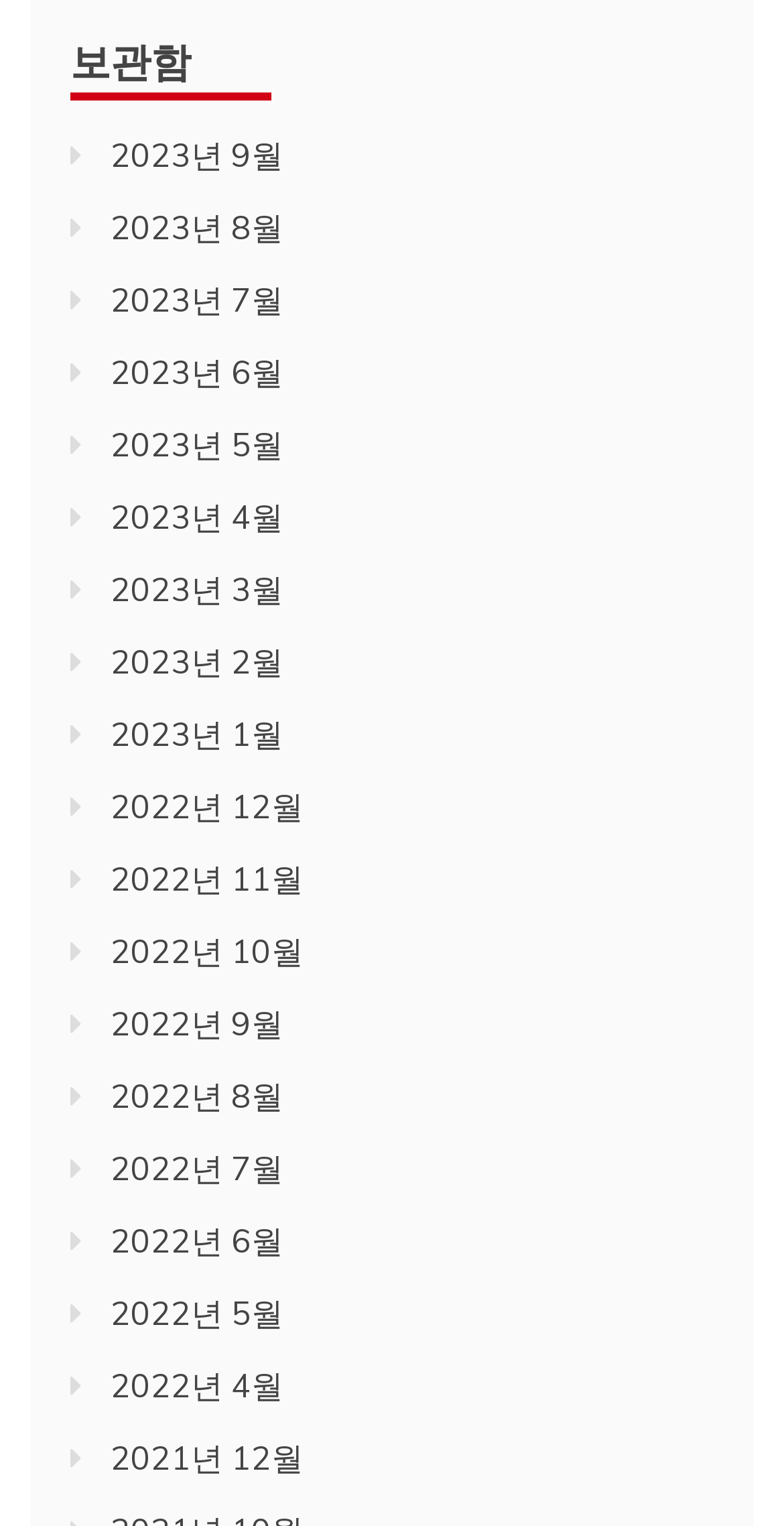Please find the bounding box coordinates of the element that you should click to achieve the following instruction: "View archives for 2023년 9월". The coordinates should be presented as four float numbers between 0 and 1: [left, top, right, bottom].

[0.141, 0.088, 0.362, 0.115]